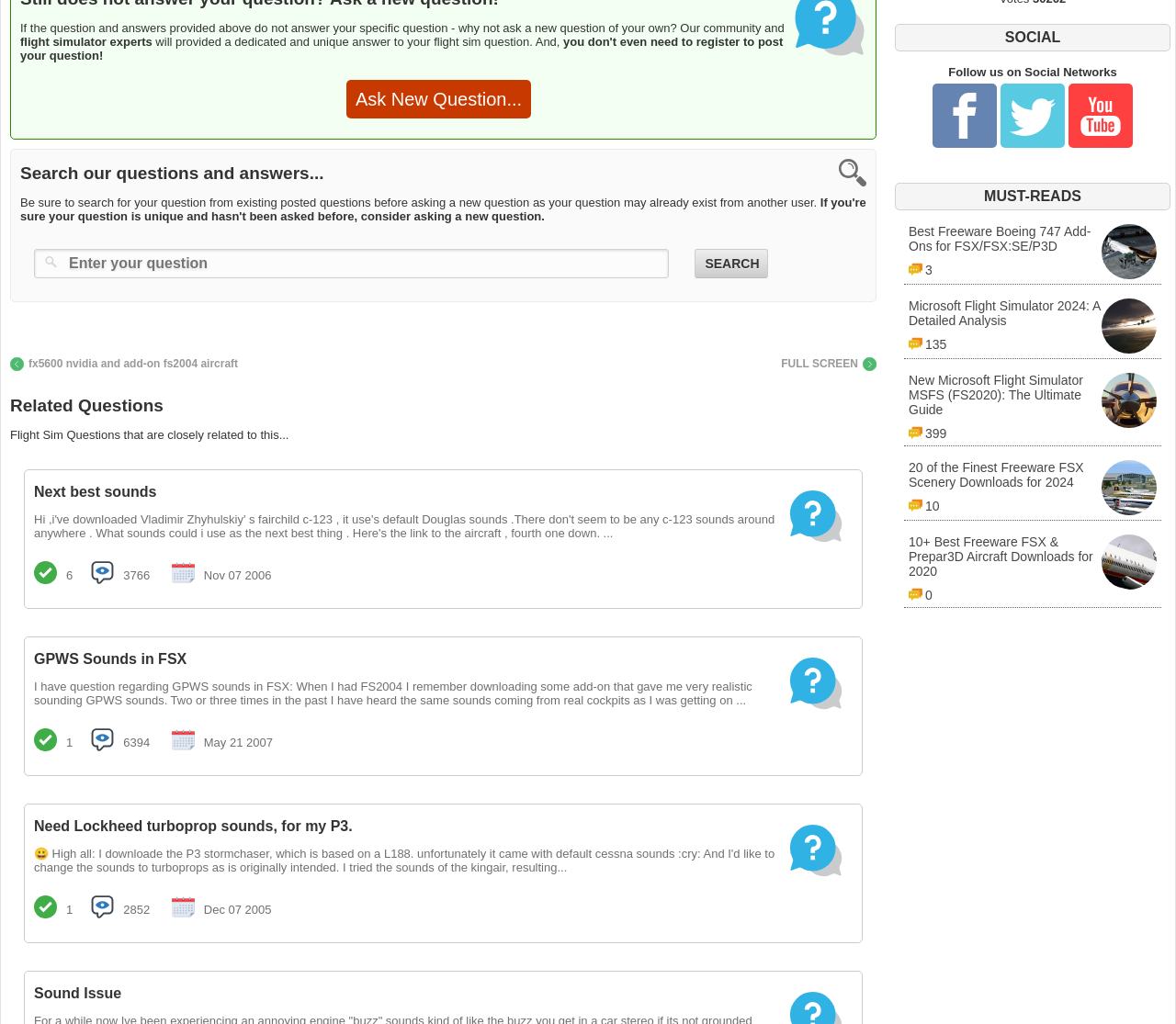Please determine the bounding box coordinates of the area that needs to be clicked to complete this task: 'Search for products'. The coordinates must be four float numbers between 0 and 1, formatted as [left, top, right, bottom].

None